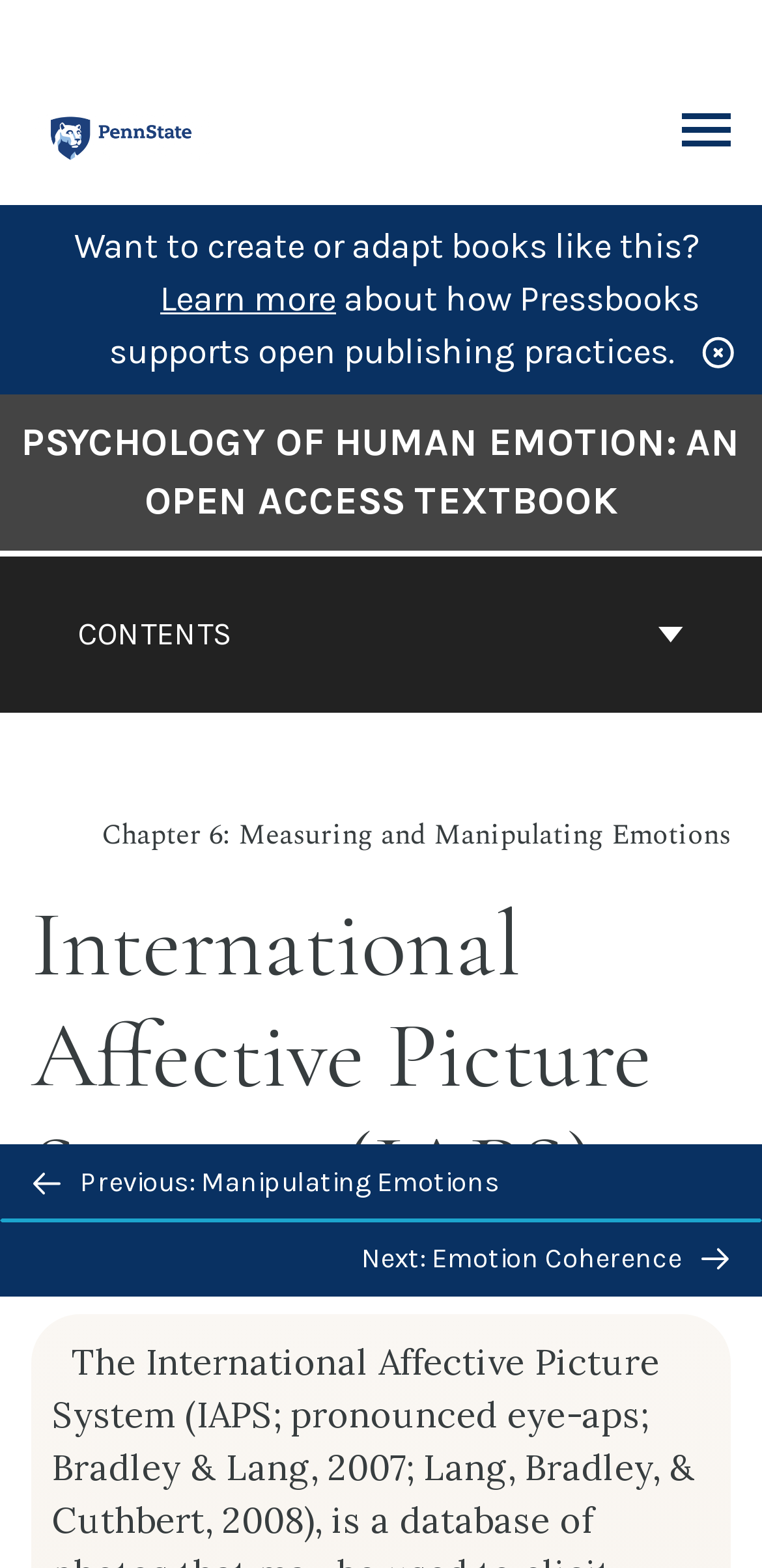Your task is to extract the text of the main heading from the webpage.

PSYCHOLOGY OF HUMAN EMOTION: AN OPEN ACCESS TEXTBOOK